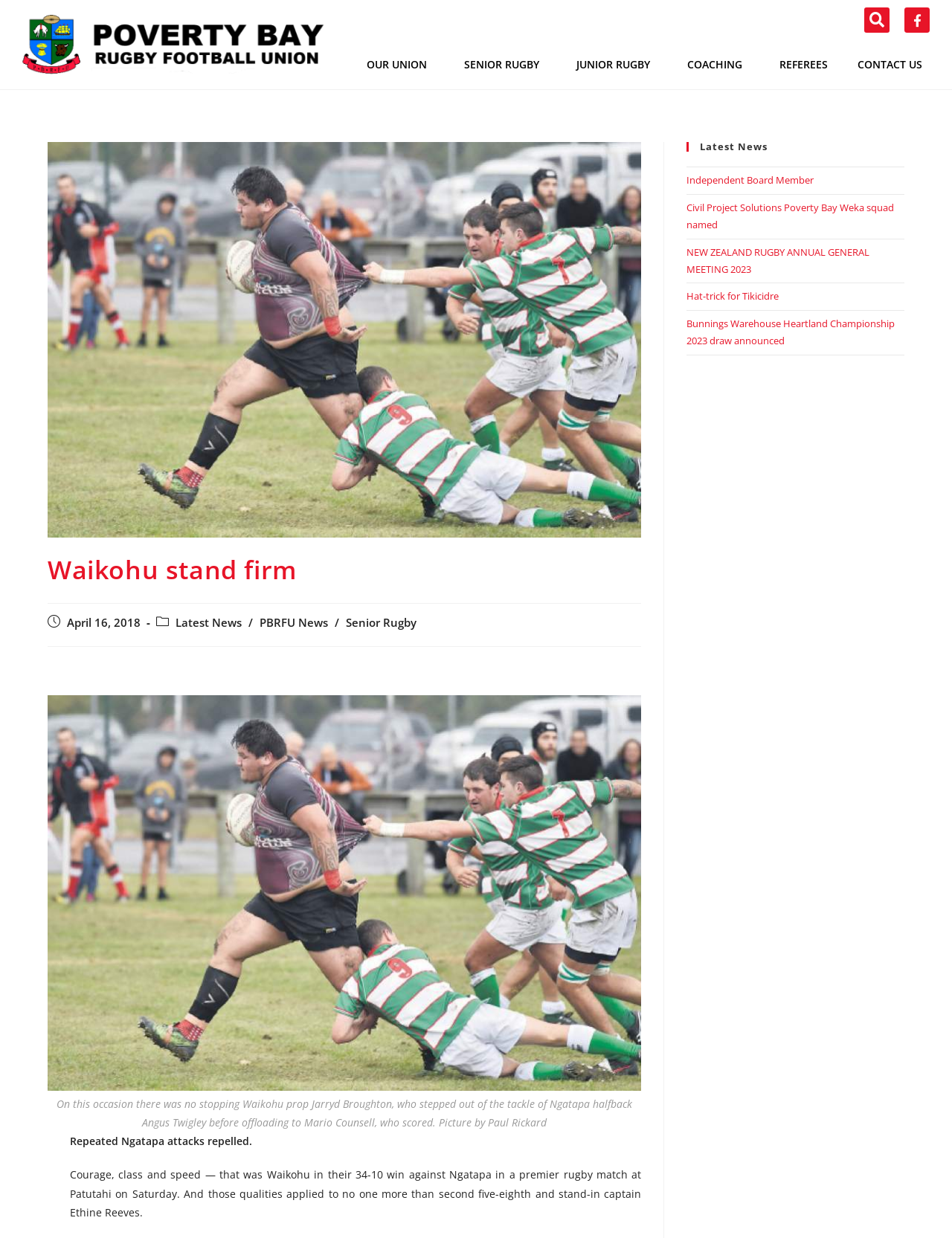What is the name of the photographer who took the picture?
Please describe in detail the information shown in the image to answer the question.

I found the answer by reading the caption of the figure on the webpage, which mentions 'Picture by Paul Rickard'.